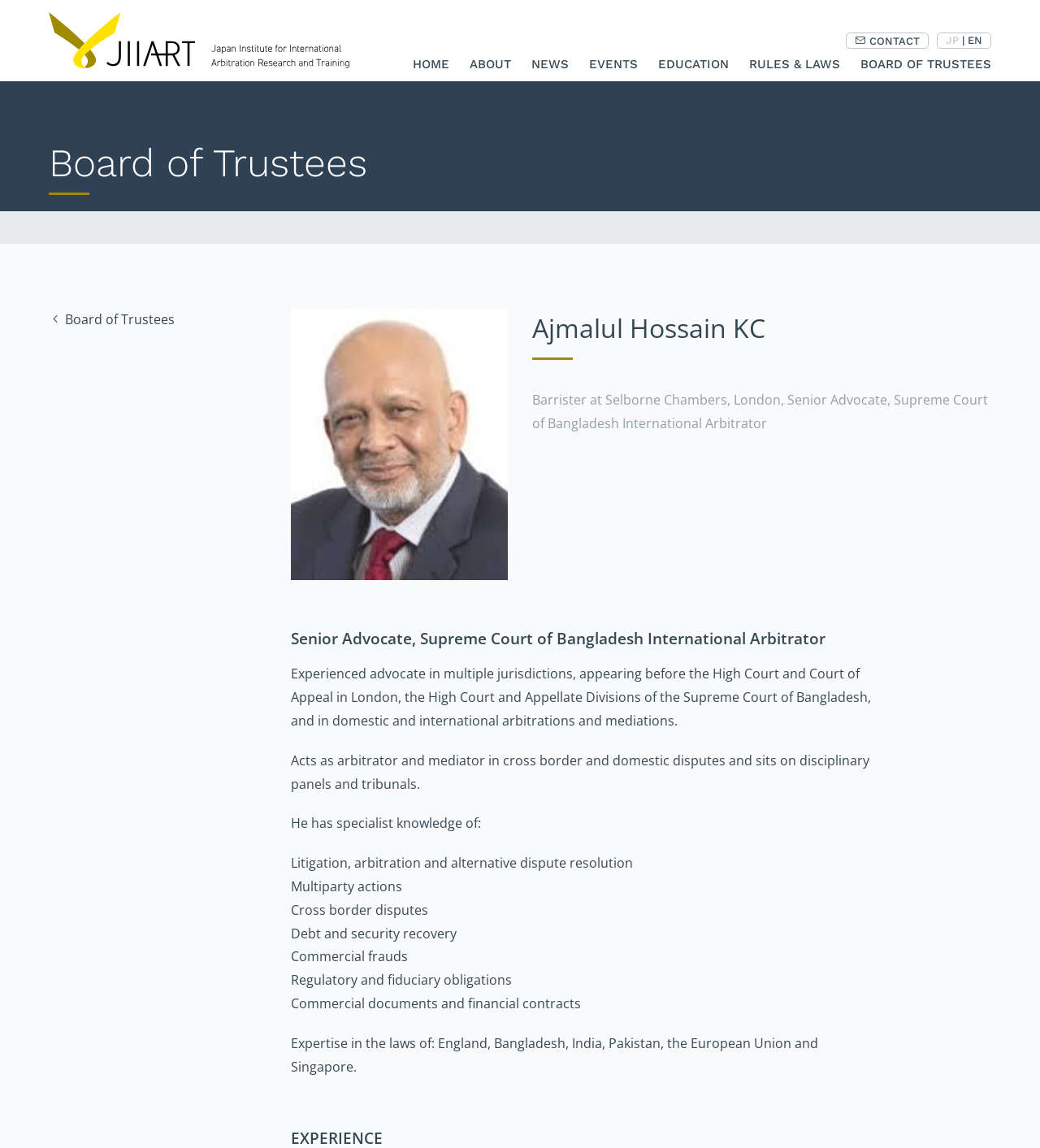Find the bounding box coordinates of the element you need to click on to perform this action: 'switch to English'. The coordinates should be represented by four float values between 0 and 1, in the format [left, top, right, bottom].

[0.901, 0.028, 0.953, 0.042]